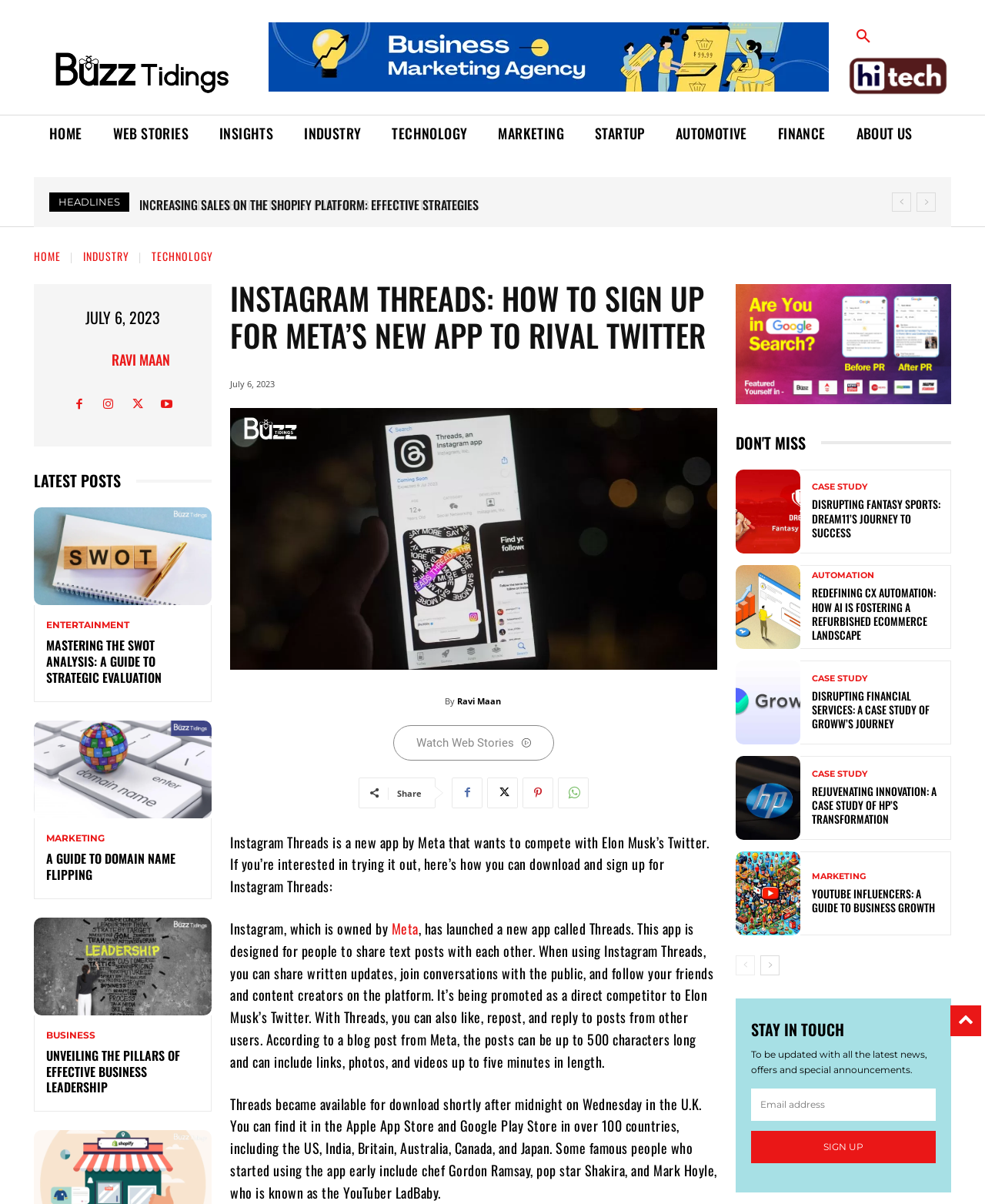Identify the bounding box for the UI element described as: "Marketing". Ensure the coordinates are four float numbers between 0 and 1, formatted as [left, top, right, bottom].

[0.047, 0.692, 0.106, 0.7]